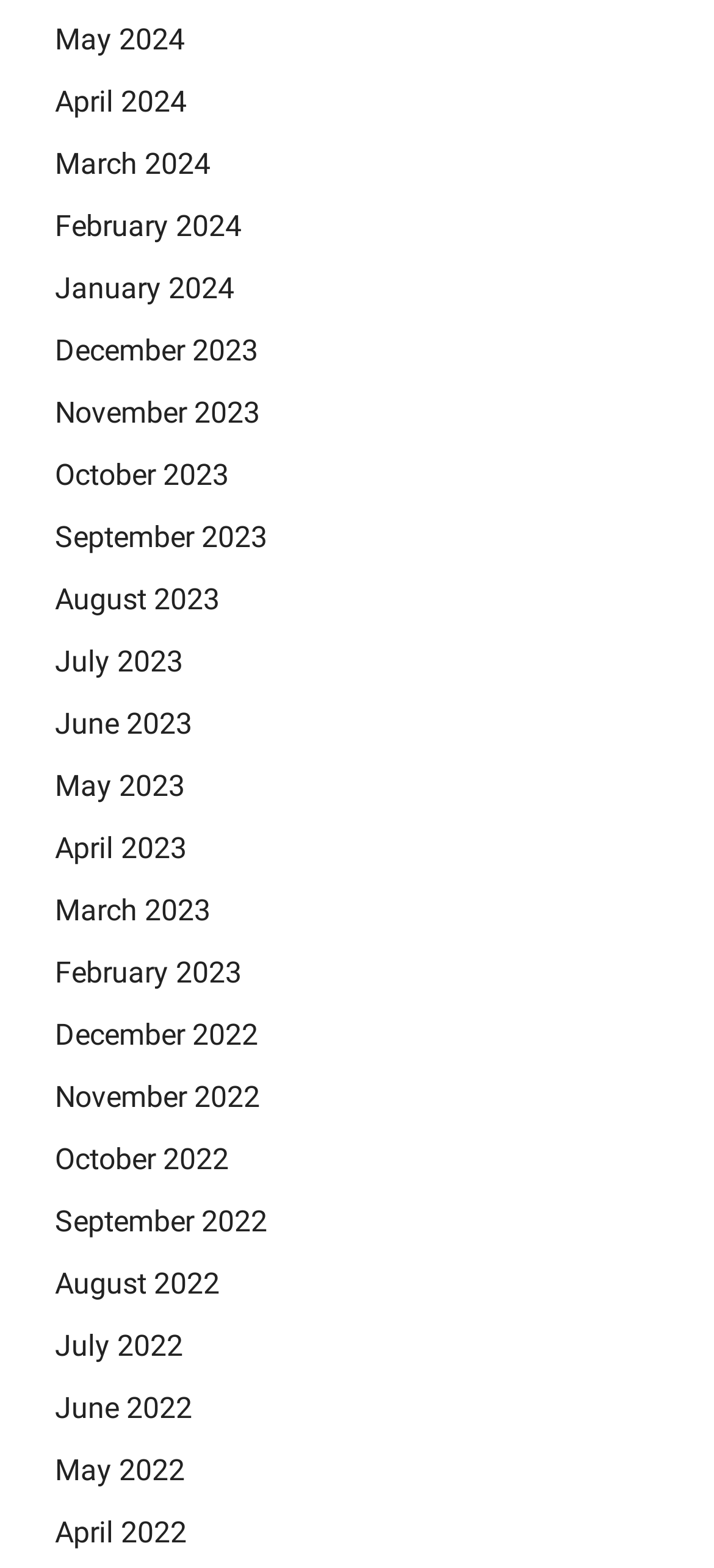What is the latest month available?
Analyze the image and provide a thorough answer to the question.

By examining the list of links on the webpage, I found that the latest month available is May 2024, which is the 1st link from the top.